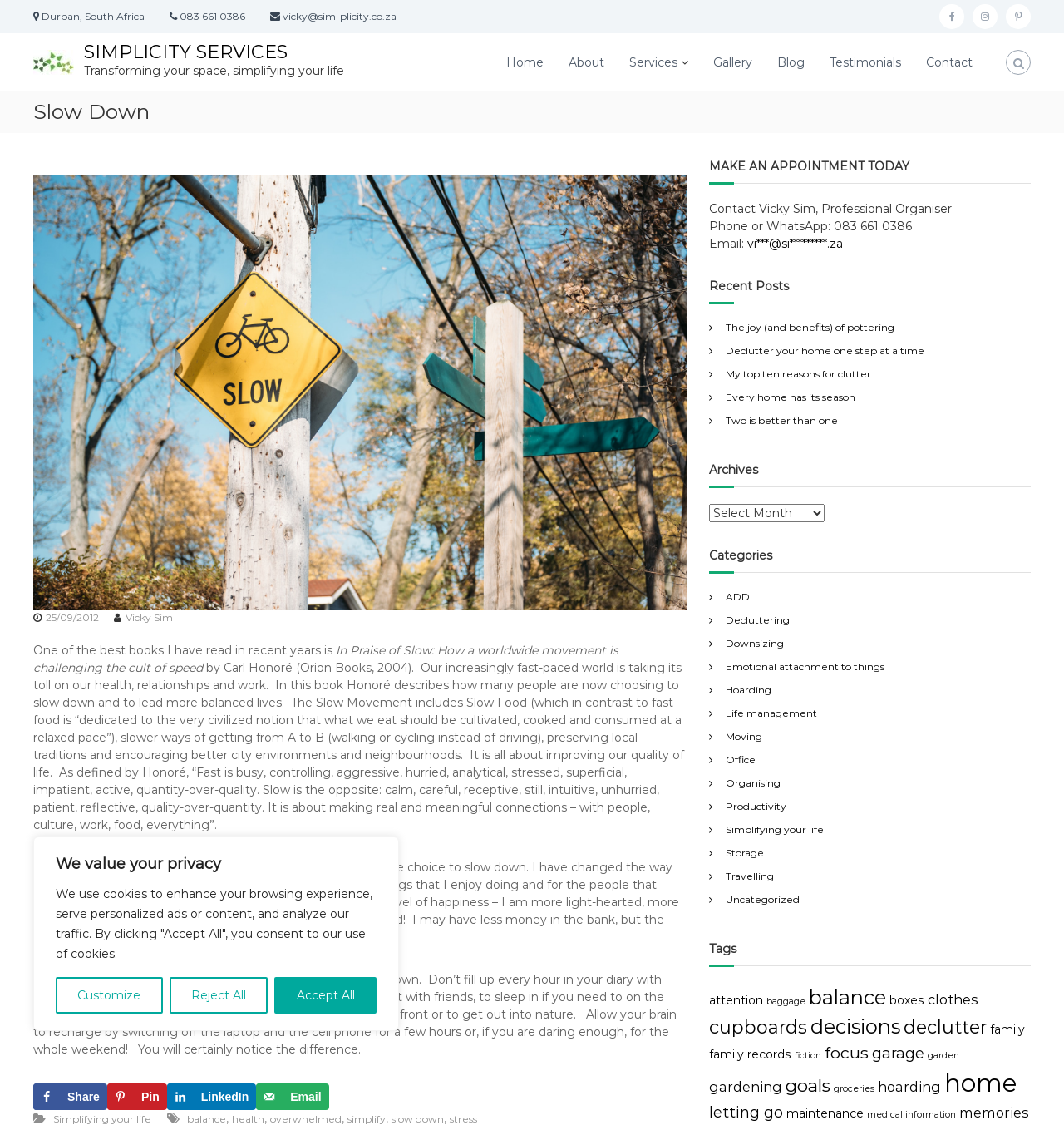Answer the question using only one word or a concise phrase: What is the title of the latest article on the webpage?

The joy (and benefits) of pottering